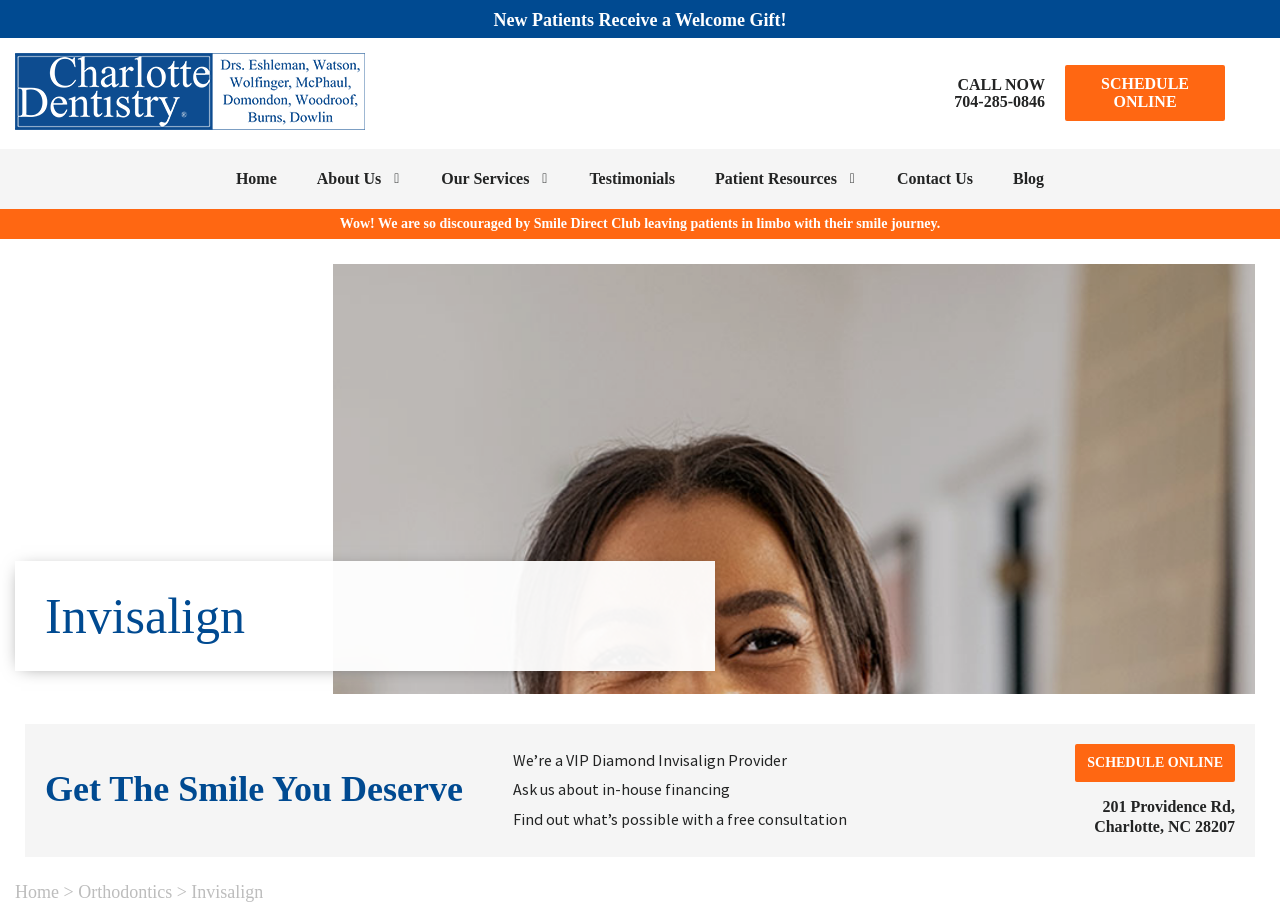Provide the bounding box coordinates for the UI element that is described by this text: "Home". The coordinates should be in the form of four float numbers between 0 and 1: [left, top, right, bottom].

[0.18, 0.162, 0.22, 0.227]